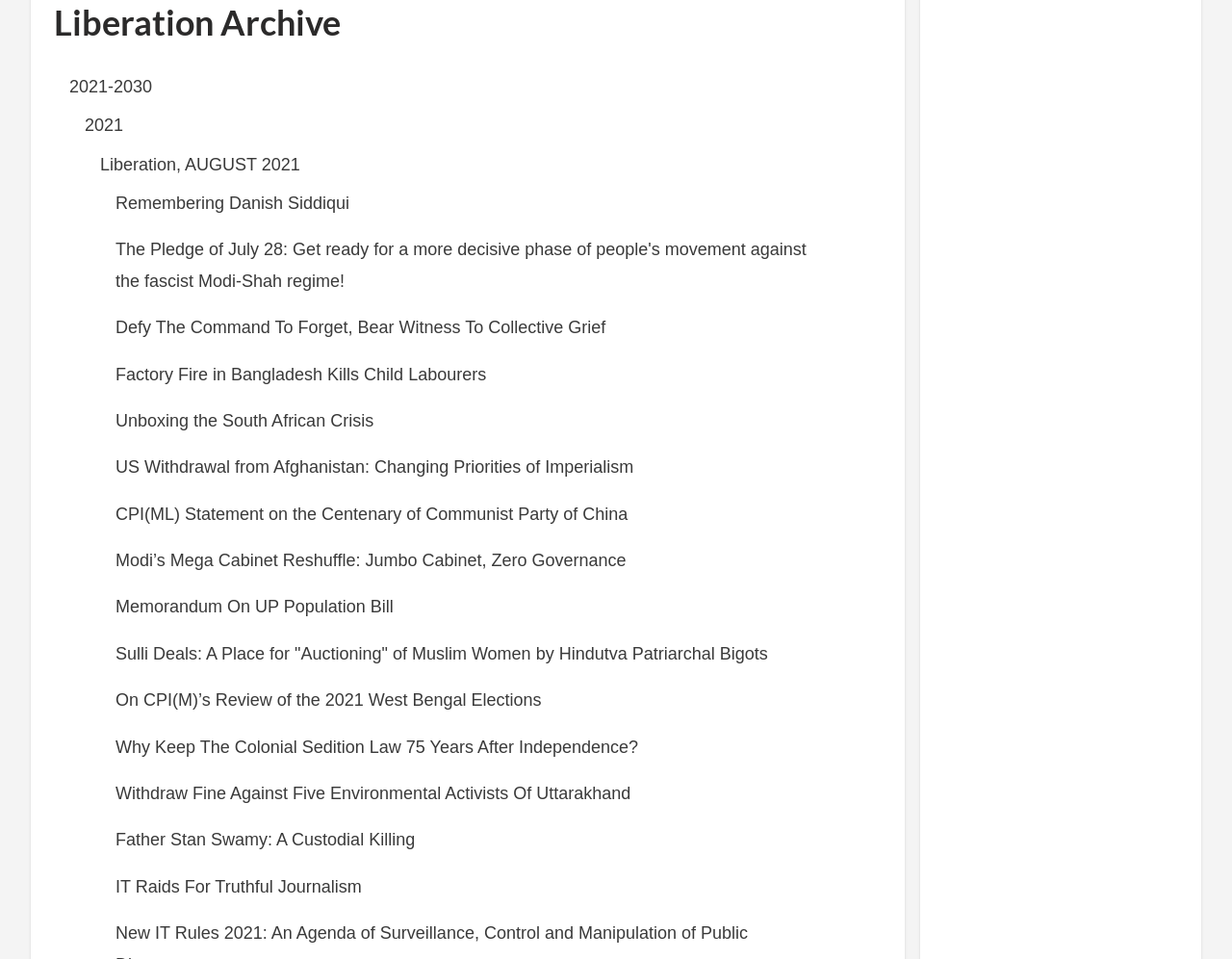Please reply to the following question with a single word or a short phrase:
What is the theme of the links on the webpage?

News and politics